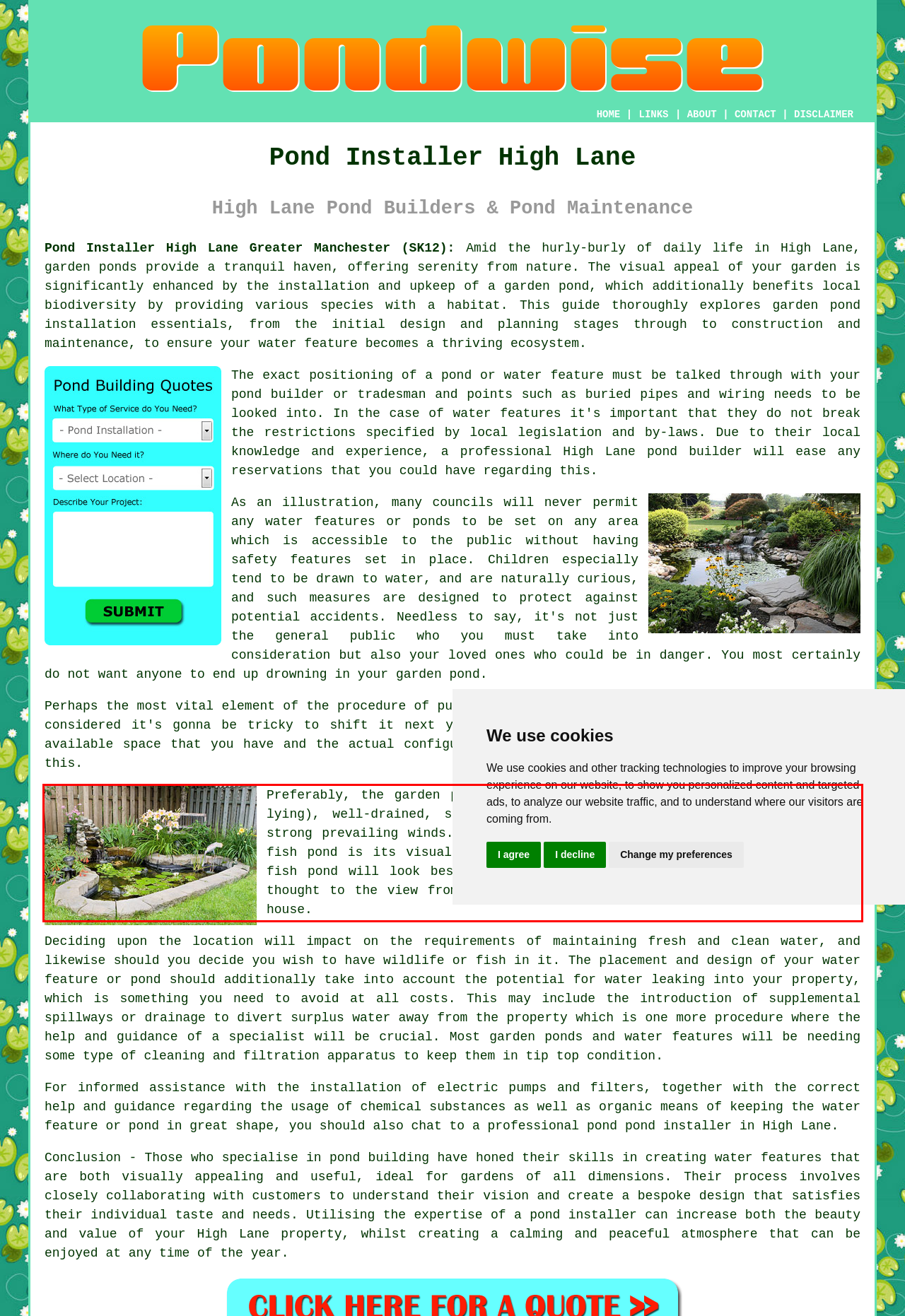Please perform OCR on the UI element surrounded by the red bounding box in the given webpage screenshot and extract its text content.

Preferably, the garden pond should be in a sunny and level spot (not low-lying), well-drained, south-facing, not near to trees and sheltered from strong prevailing winds. Another key issue to consider when you're siting a fish pond is its visual appeal. Think about whereabouts in your garden the fish pond will look best and give you the most visual pleasure. Give some thought to the view from your patio area and also from the windows of your house.